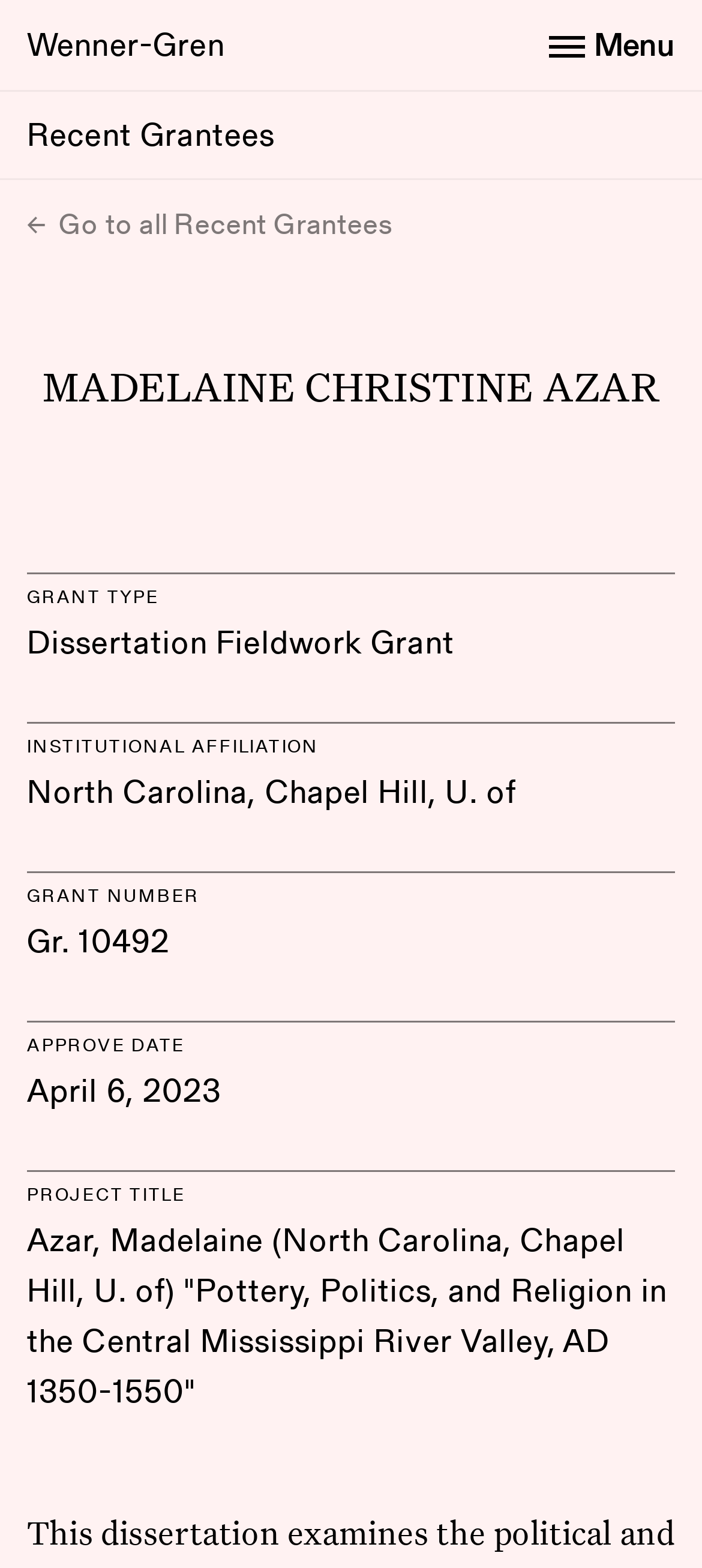Offer a detailed account of what is visible on the webpage.

The webpage is about Madelaine Christine Azar, a grantee of the Wenner-Gren Foundation. At the top, there is a header section that spans the entire width of the page, containing three links: "Wenner-Gren" on the left, "Recent Grantees" in the center, and a button to open a menu on the right. Below the header, there is a link to go back to the list of recent grantees.

The main content of the page is divided into sections, each with a heading. The first section is the grantee's name, "MADELAINE CHRISTINE AZAR", which is prominently displayed. Below this, there are sections for "GRANT TYPE", "INSTITUTIONAL AFFILIATION", "GRANT NUMBER", "APPROVE DATE", and "PROJECT TITLE", each with corresponding text describing the grant details. The project title is a lengthy text that spans multiple lines, describing Azar's research project.

Overall, the webpage has a simple and organized layout, with clear headings and concise text, making it easy to read and understand the grant details.